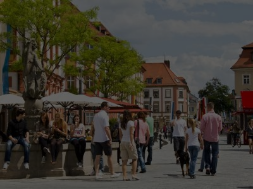Explain the scene depicted in the image, including all details.

The image depicts a vibrant scene in the pedestrian zone of Bayreuth, where a diverse group of people strolls leisurely while shopping and enjoying the atmosphere. The sunlit square is lined with charming buildings featuring red roofs and greenery, adding to the inviting ambiance. Some individuals are seated along the edges, engaging in conversation, while others walk in pairs or groups, highlighting the lively social activity in the area. Umbrellas provide shade for outdoor cafes, making it a perfect spot for relaxation and social interaction amidst the bustling urban setting. This scene captures the essence of community life and the appeal of Bayreuth as a destination for both locals and visitors.